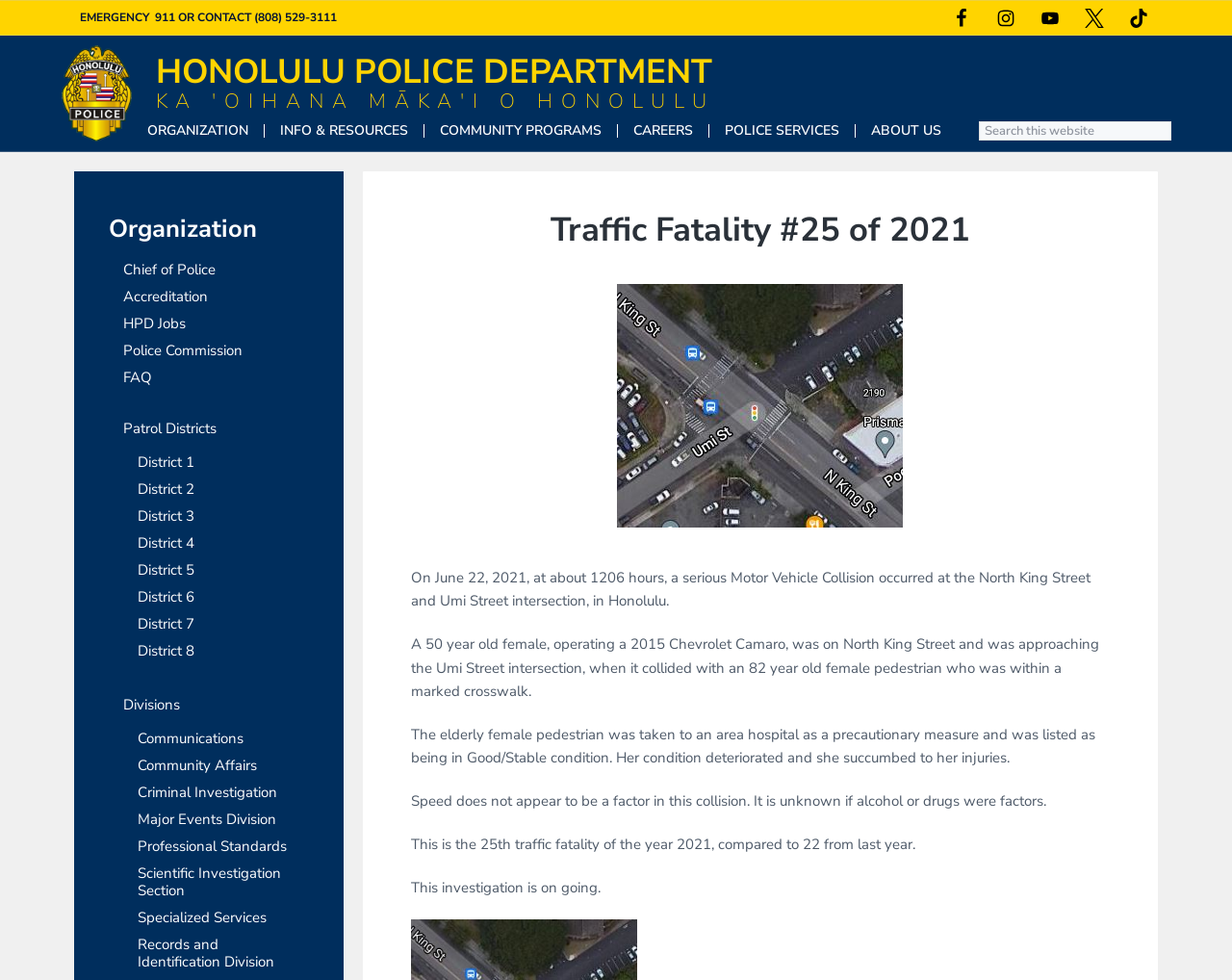Specify the bounding box coordinates of the area to click in order to execute this command: 'Go to Organization'. The coordinates should consist of four float numbers ranging from 0 to 1, and should be formatted as [left, top, right, bottom].

[0.12, 0.122, 0.202, 0.145]